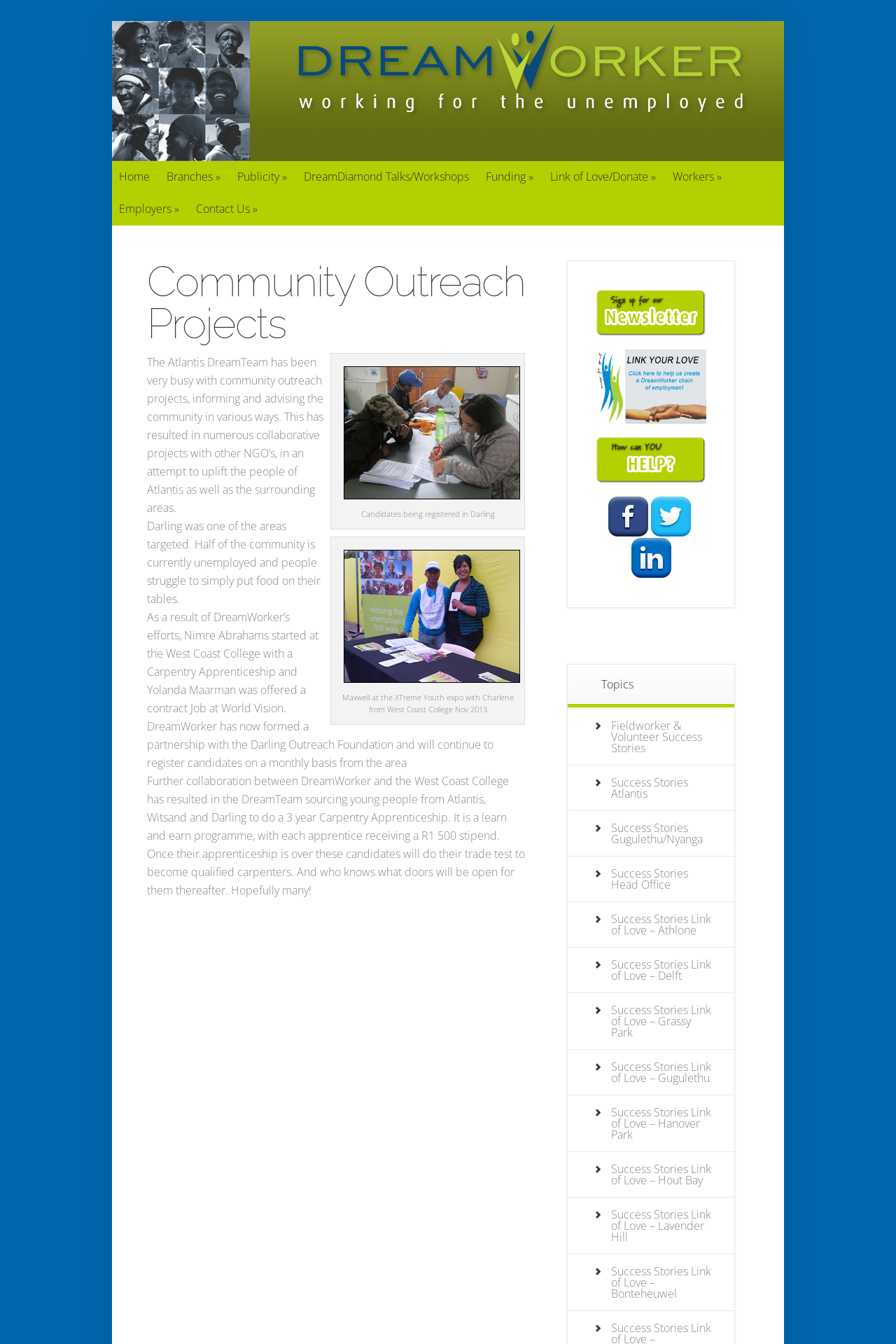Please find the bounding box coordinates of the element's region to be clicked to carry out this instruction: "Explore the Link of Love/Donate page".

[0.606, 0.12, 0.74, 0.143]